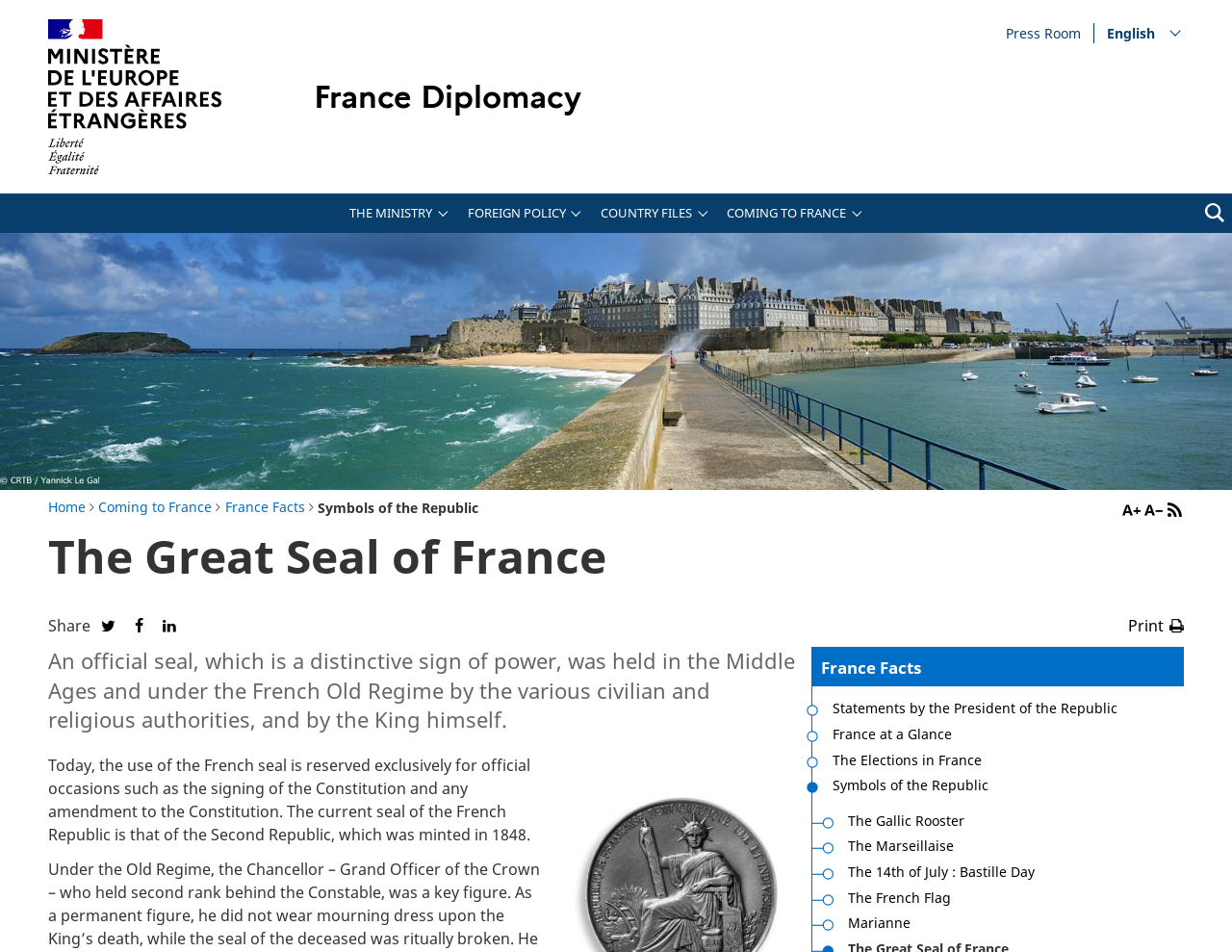Determine the bounding box coordinates of the region to click in order to accomplish the following instruction: "View post details". Provide the coordinates as four float numbers between 0 and 1, specifically [left, top, right, bottom].

None